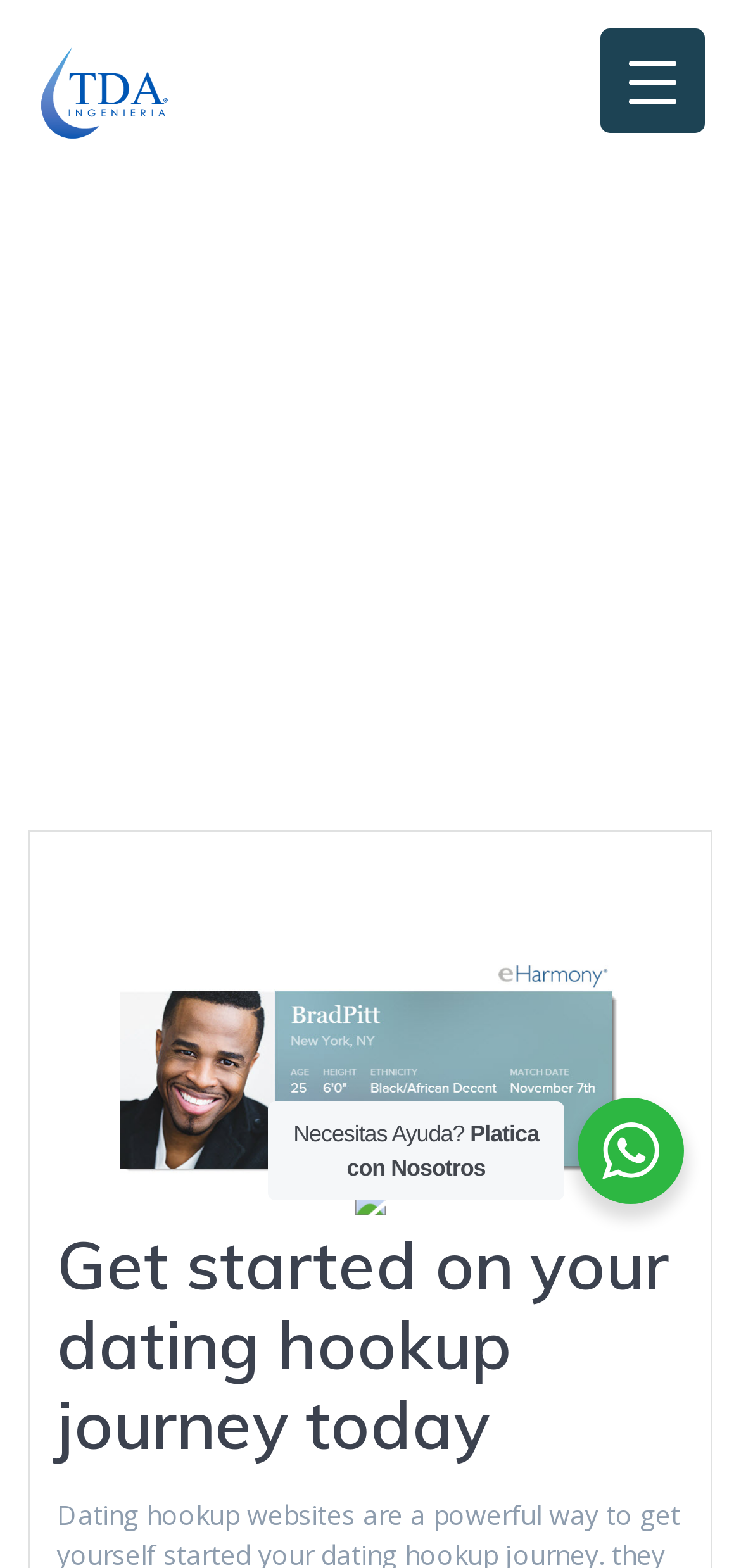Bounding box coordinates are specified in the format (top-left x, top-left y, bottom-right x, bottom-right y). All values are floating point numbers bounded between 0 and 1. Please provide the bounding box coordinate of the region this sentence describes: parent_node: Bienvenido aria-label="Menu Trigger"

[0.809, 0.018, 0.95, 0.085]